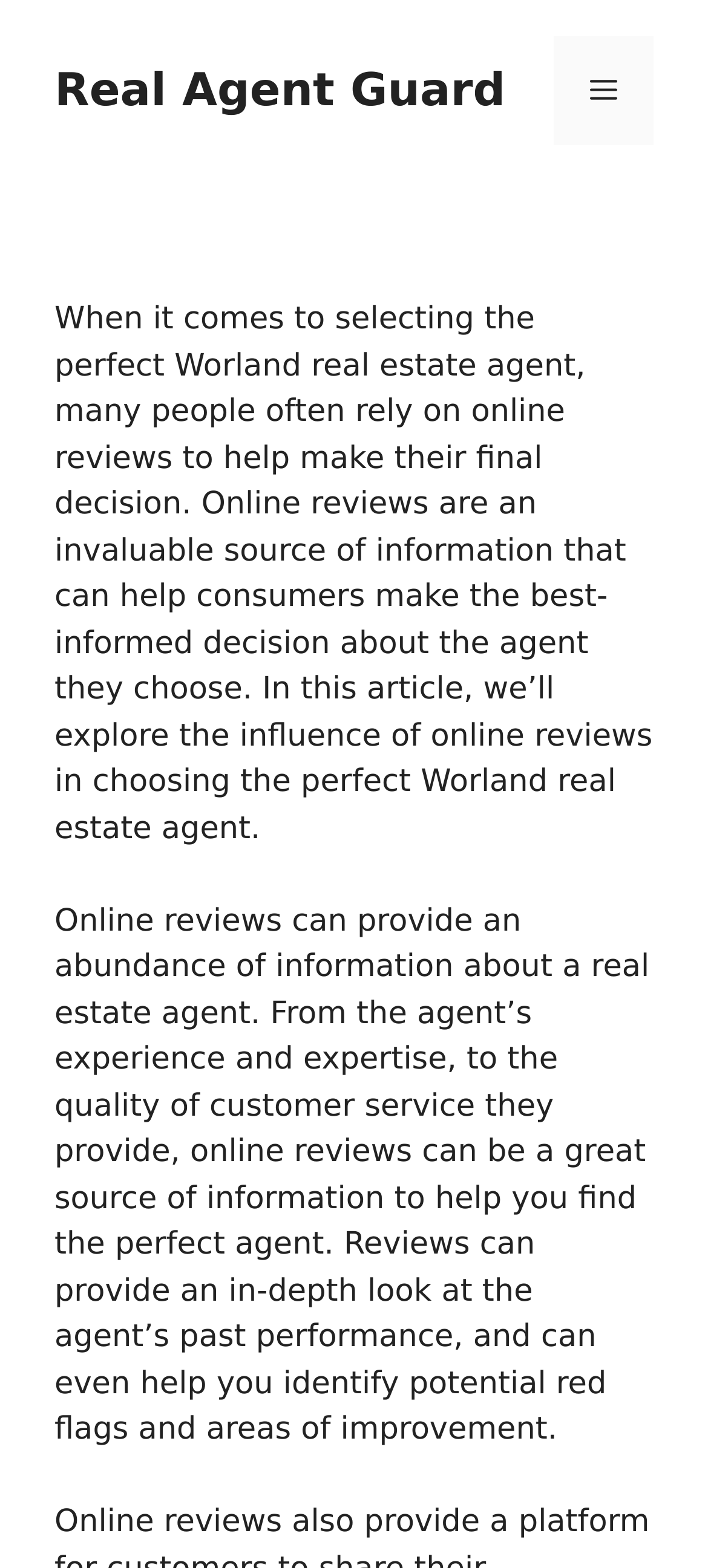Given the following UI element description: "Menu", find the bounding box coordinates in the webpage screenshot.

[0.782, 0.023, 0.923, 0.093]